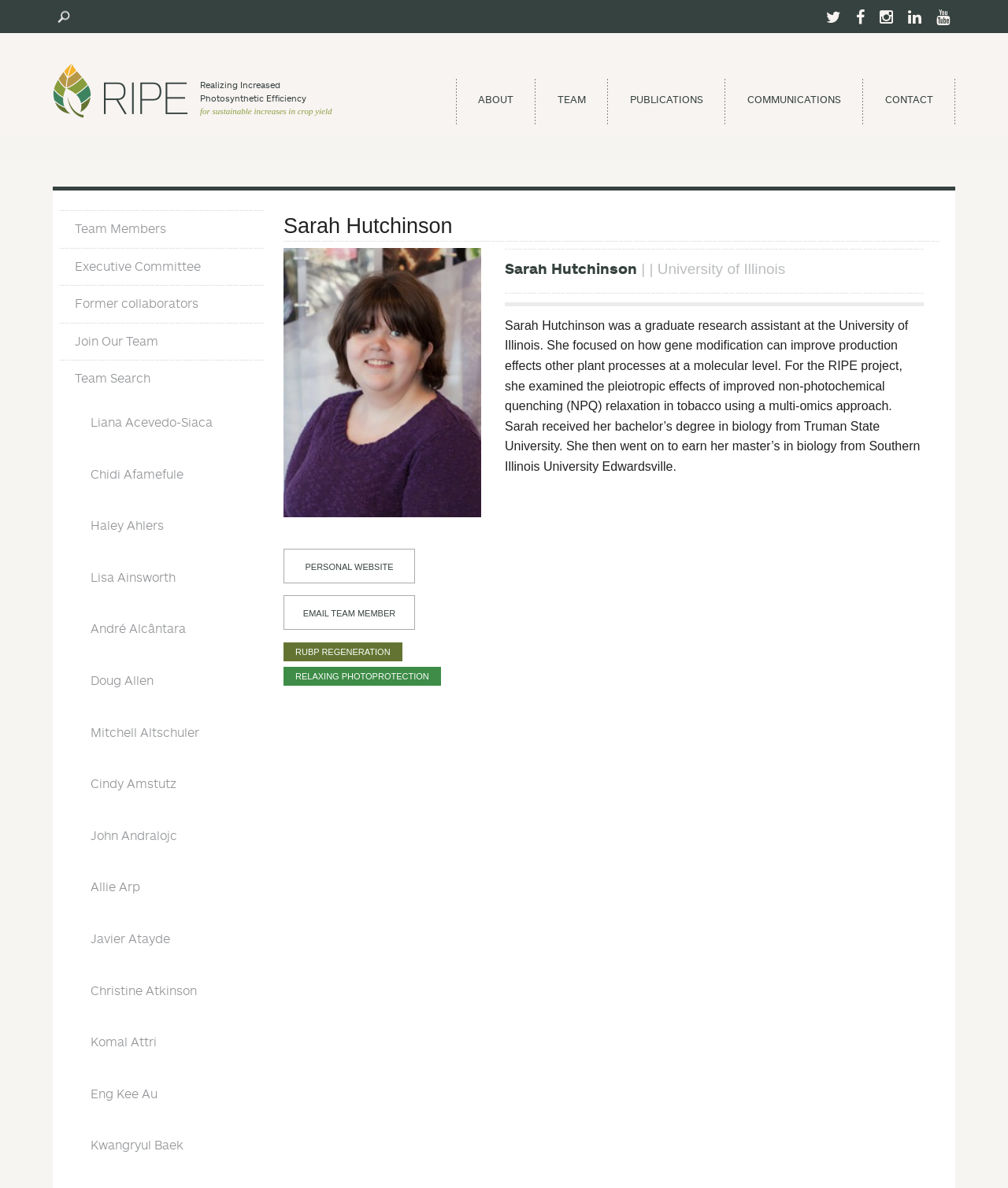Find the bounding box coordinates for the element described here: "Ripe".

[0.052, 0.053, 0.187, 0.099]